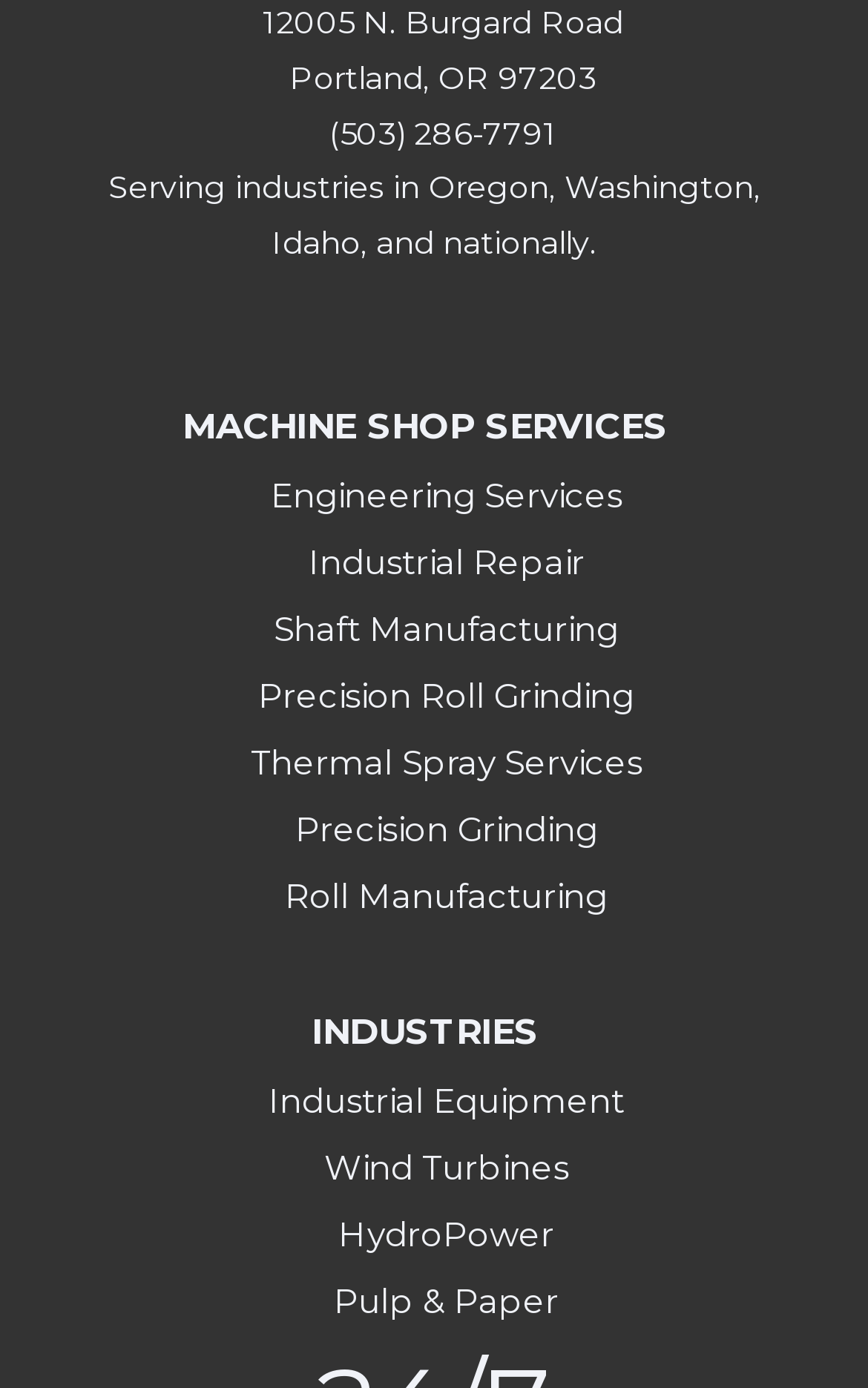Utilize the details in the image to thoroughly answer the following question: What is the phone number of the company?

I found the phone number by looking at the static text element that provides the company's contact information, which includes the phone number (503) 286-7791.